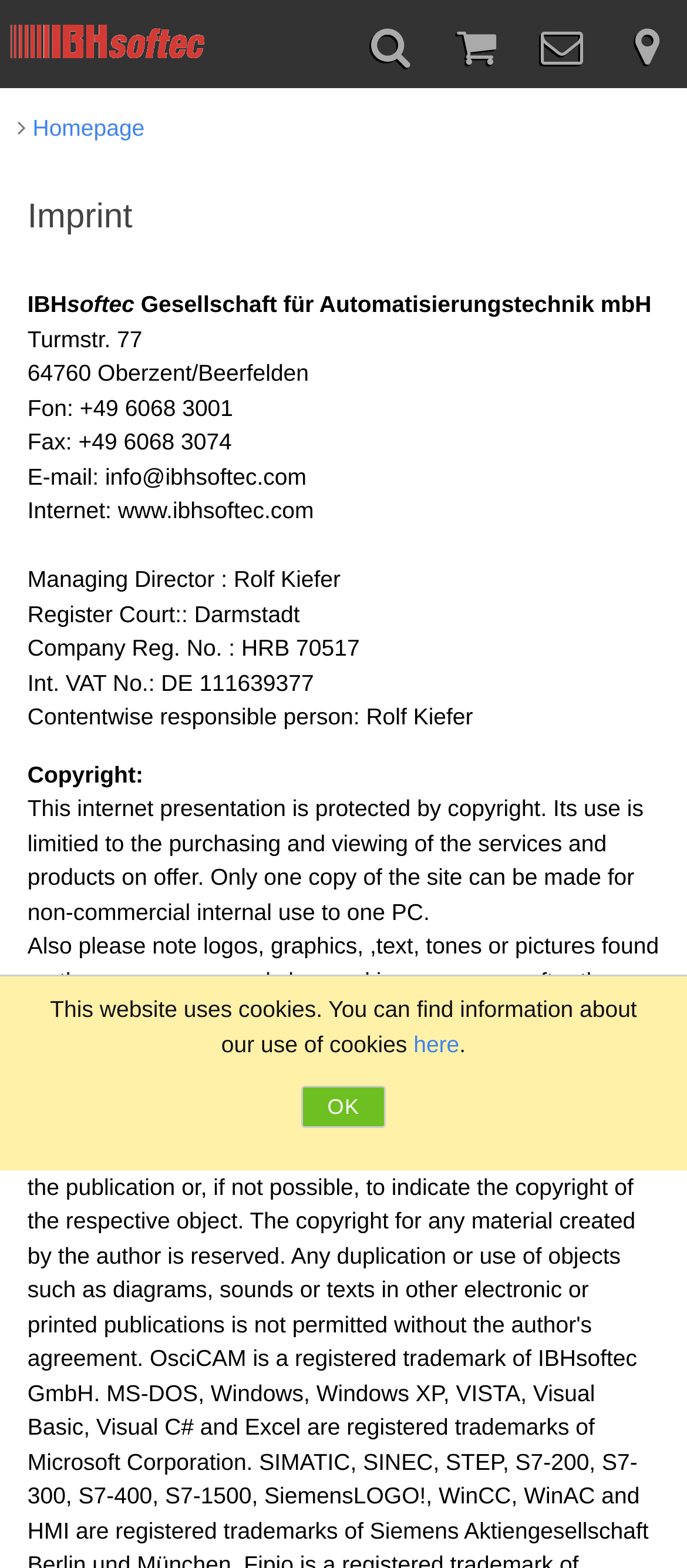What is the company name?
Answer the question with as much detail as you can, using the image as a reference.

The company name can be found in the top-left corner of the webpage, where it is written as 'IBHsoftec GmbH' in bold font, and also mentioned in the address section as 'IBHsoftec GmbH Gesellschaft für Automatisierungstechnik mbH'.